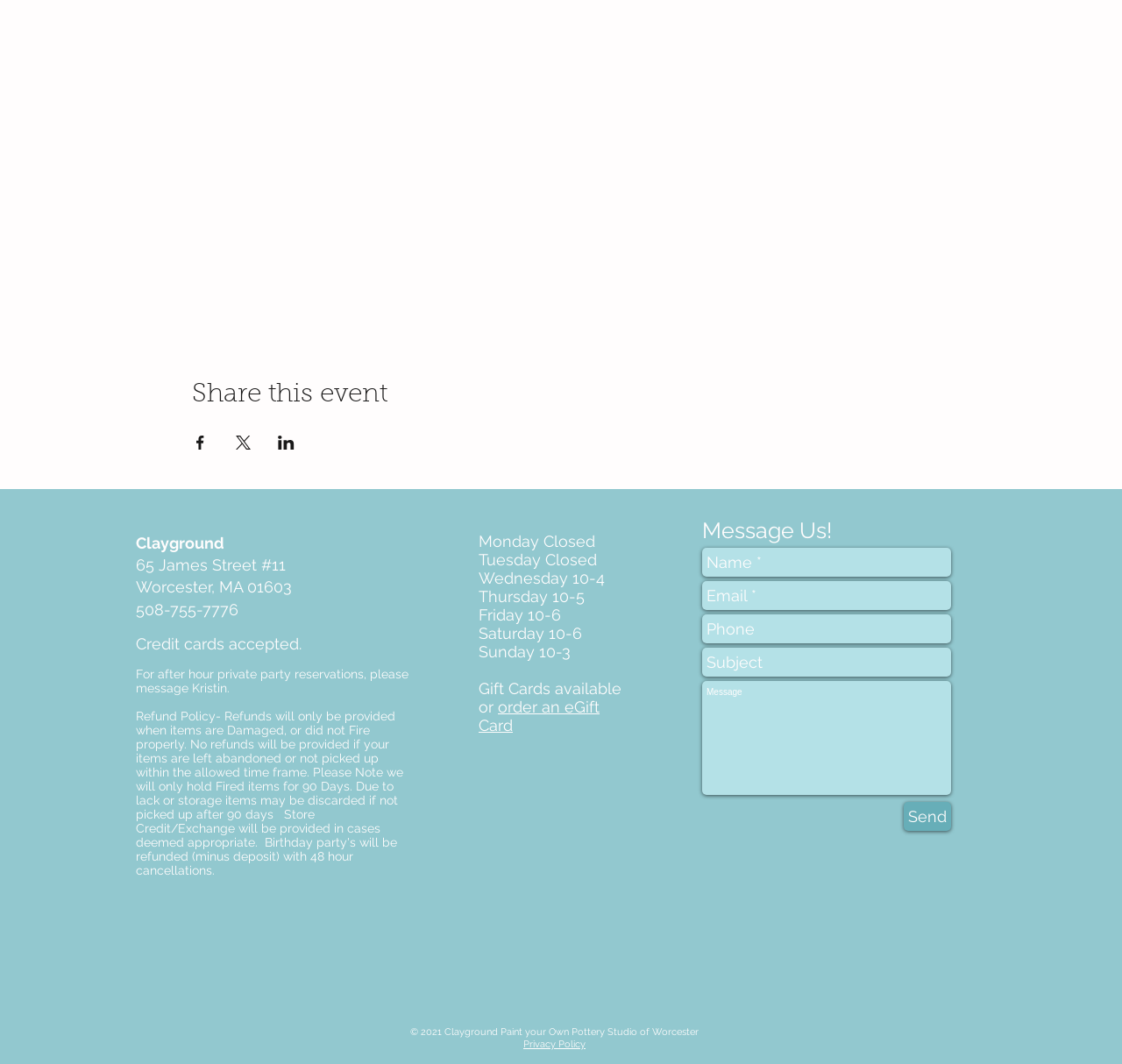Determine the bounding box coordinates of the section to be clicked to follow the instruction: "Enter your name". The coordinates should be given as four float numbers between 0 and 1, formatted as [left, top, right, bottom].

[0.626, 0.515, 0.848, 0.542]